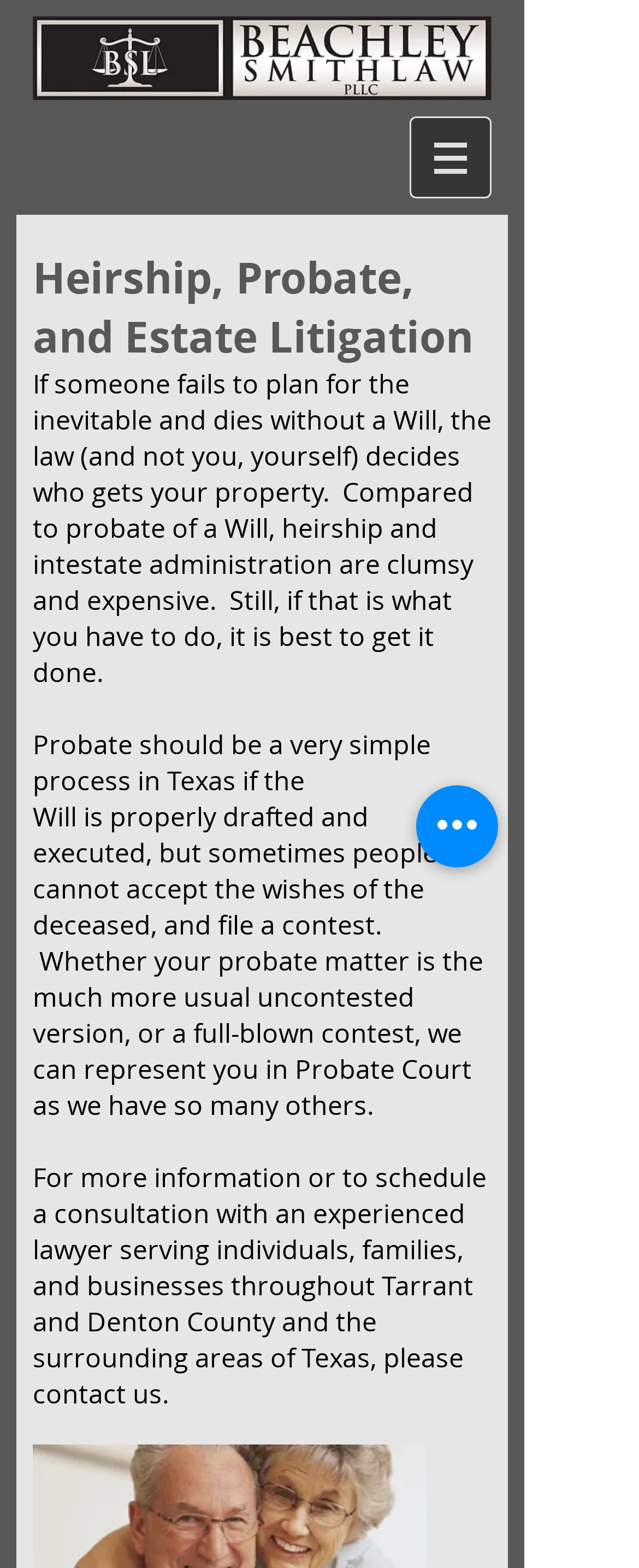Use a single word or phrase to answer the following:
What areas of Texas does this law office serve?

Tarrant and Denton County